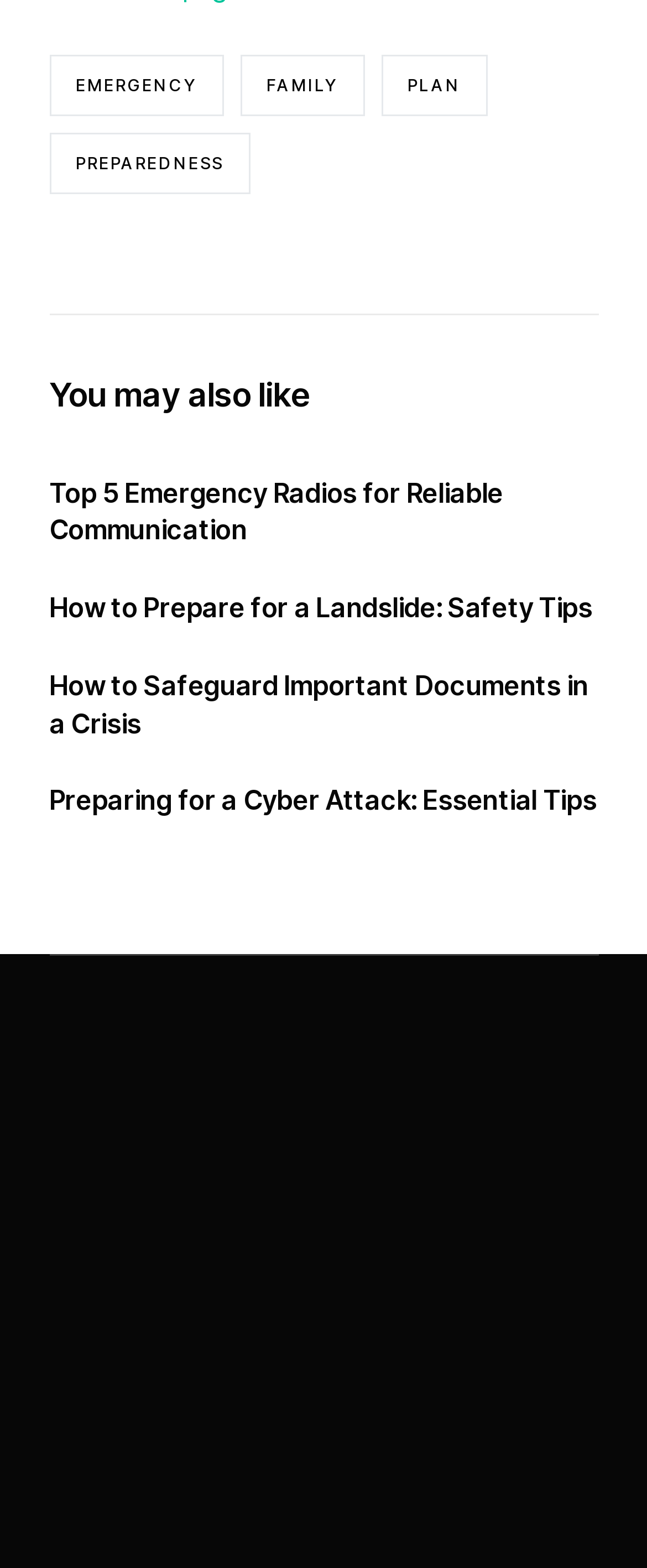Give a one-word or one-phrase response to the question:
What type of content is the website focused on?

Emergency preparedness